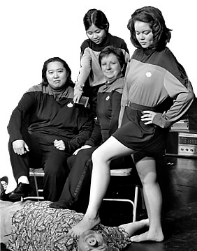Provide a single word or phrase to answer the given question: 
How many performers are in the image?

Five